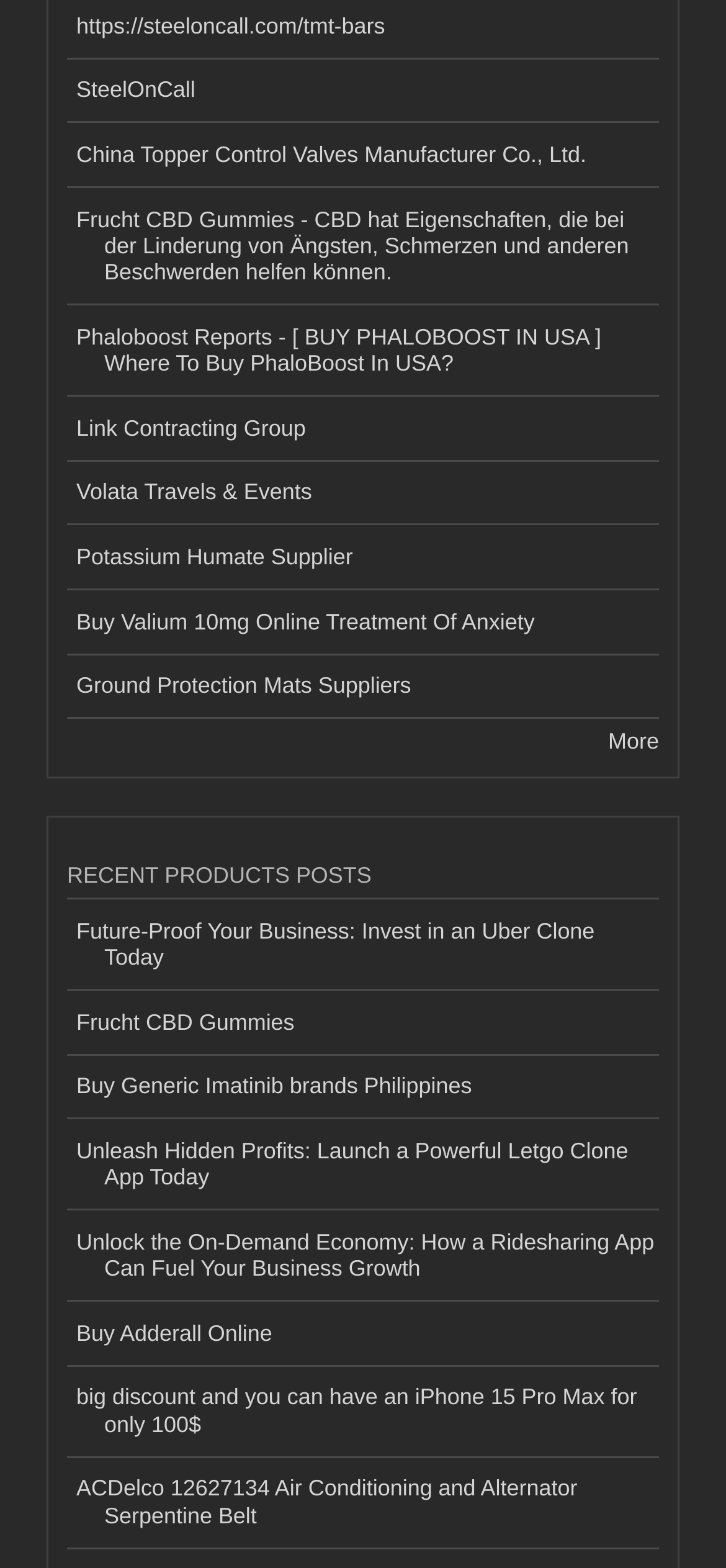What is the text of the link that is below the 'Frucht CBD Gummies' link?
Give a one-word or short-phrase answer derived from the screenshot.

Buy Generic Imatinib brands Philippines